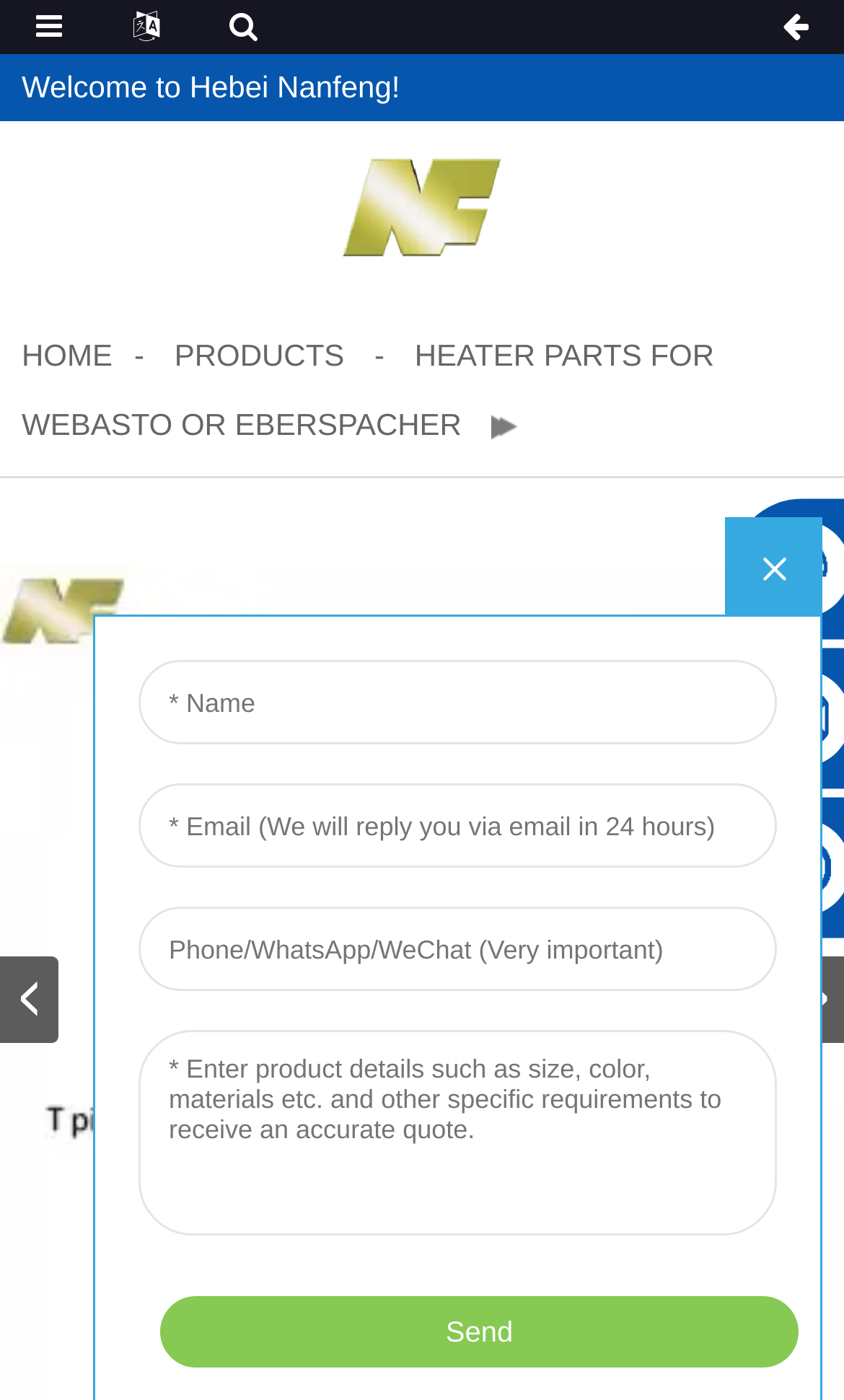Using the description: "aria-label="Previous slide"", identify the bounding box of the corresponding UI element in the screenshot.

[0.0, 0.682, 0.069, 0.744]